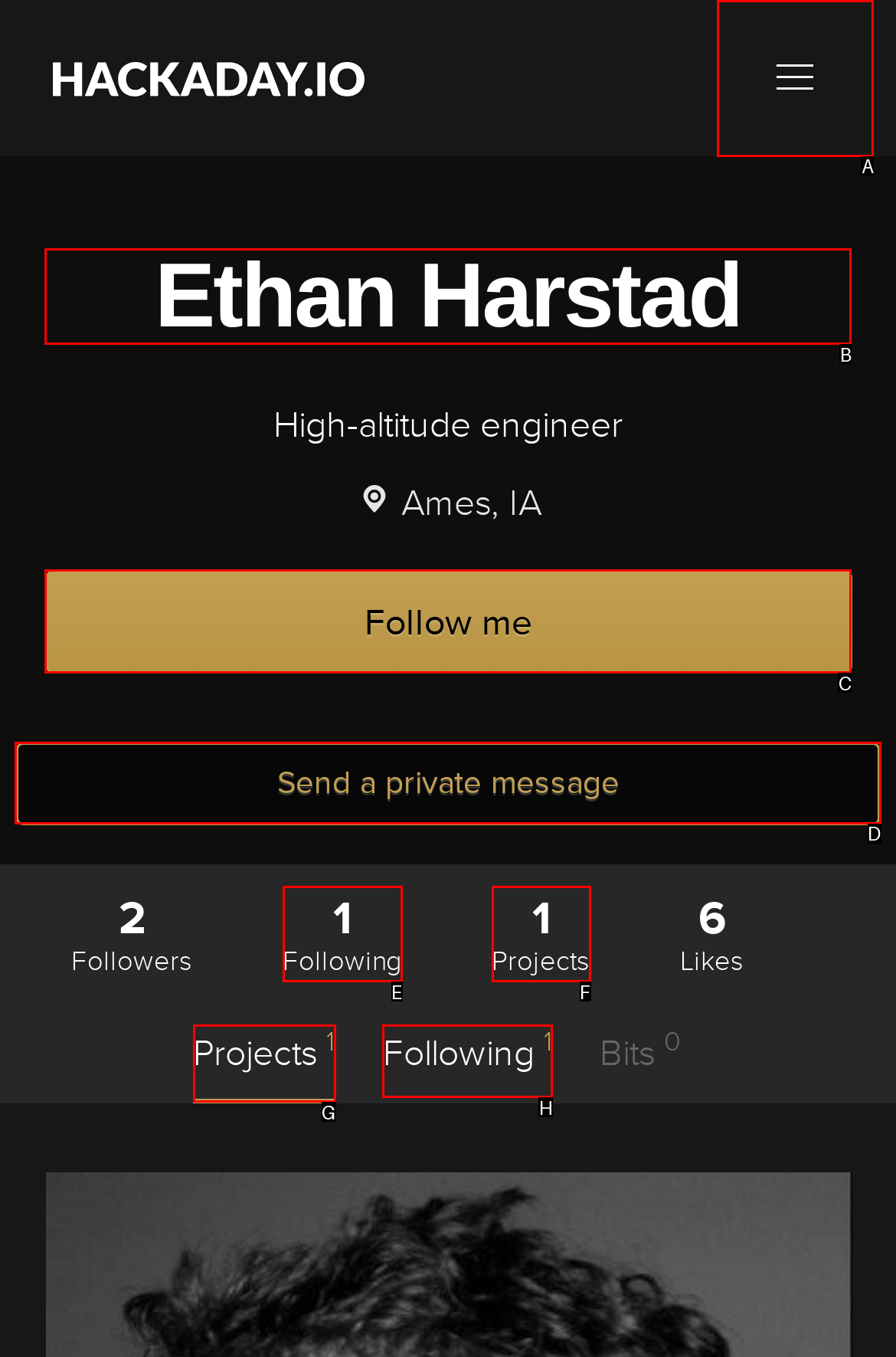To perform the task "View Ethan Harstad's profile", which UI element's letter should you select? Provide the letter directly.

B